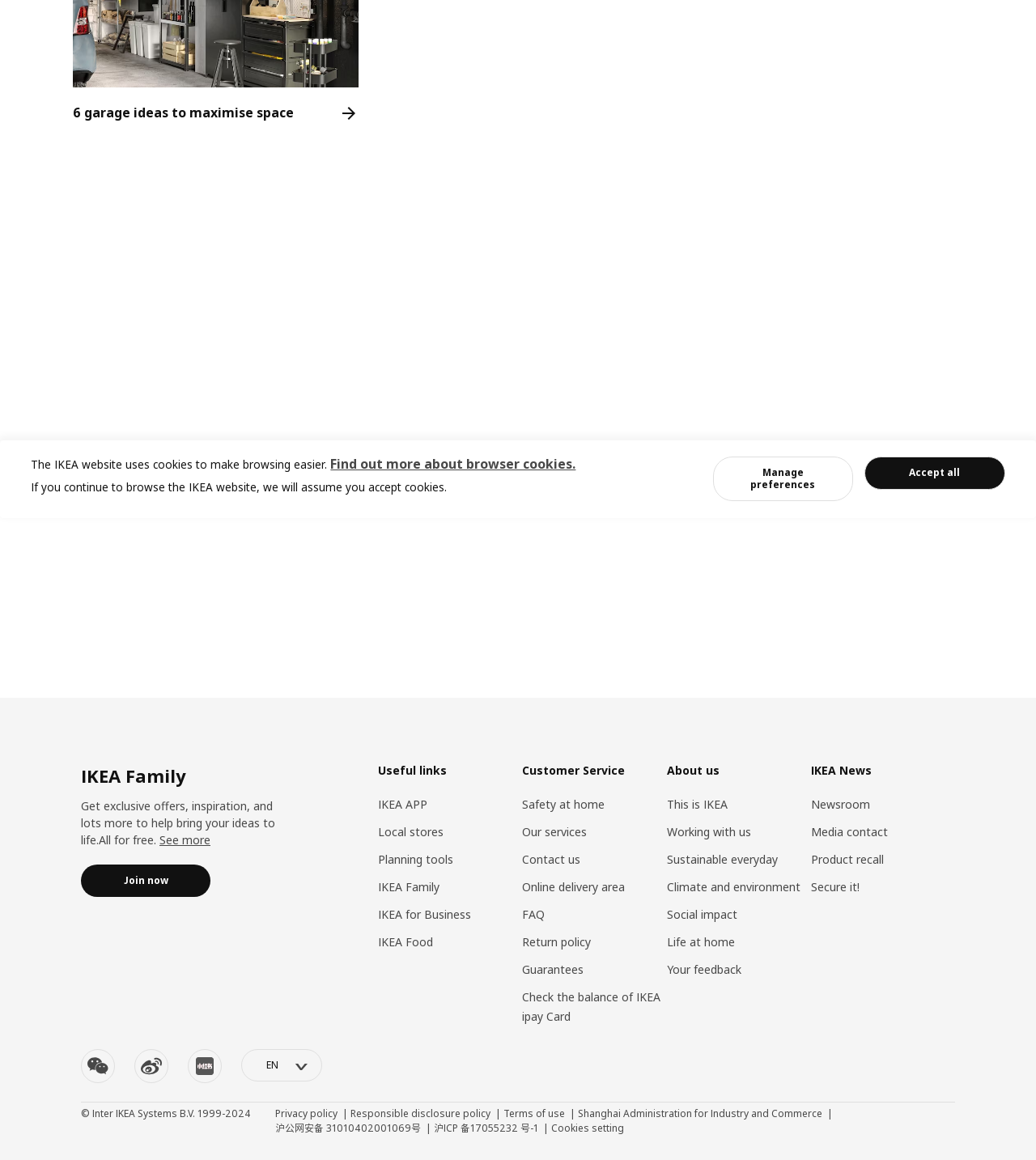Identify the bounding box coordinates for the UI element described as follows: "Media contact". Ensure the coordinates are four float numbers between 0 and 1, formatted as [left, top, right, bottom].

[0.783, 0.71, 0.857, 0.723]